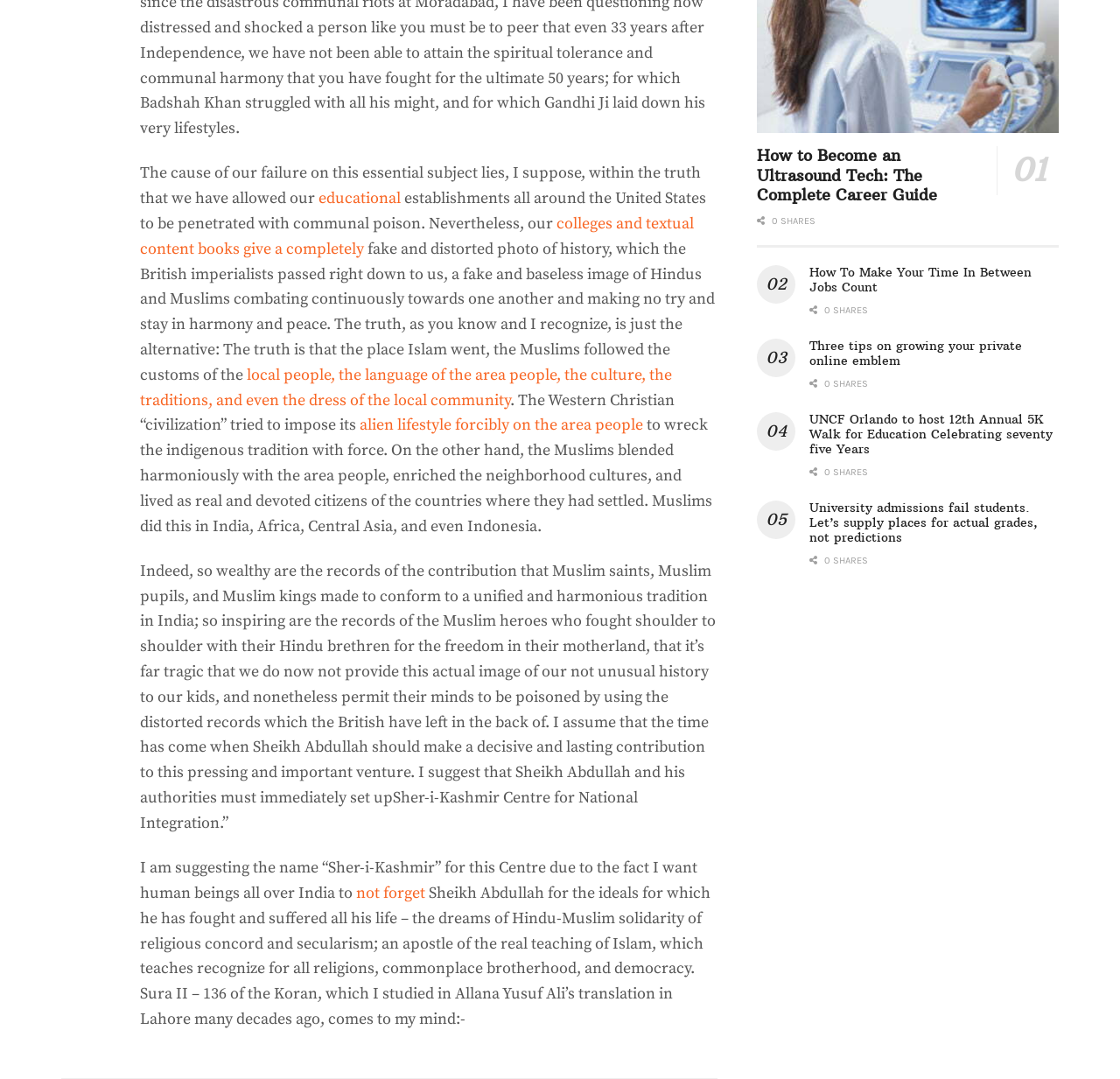What is the name of the center proposed by the author?
Please look at the screenshot and answer using one word or phrase.

Sher-i-Kashmir Centre for National Integration